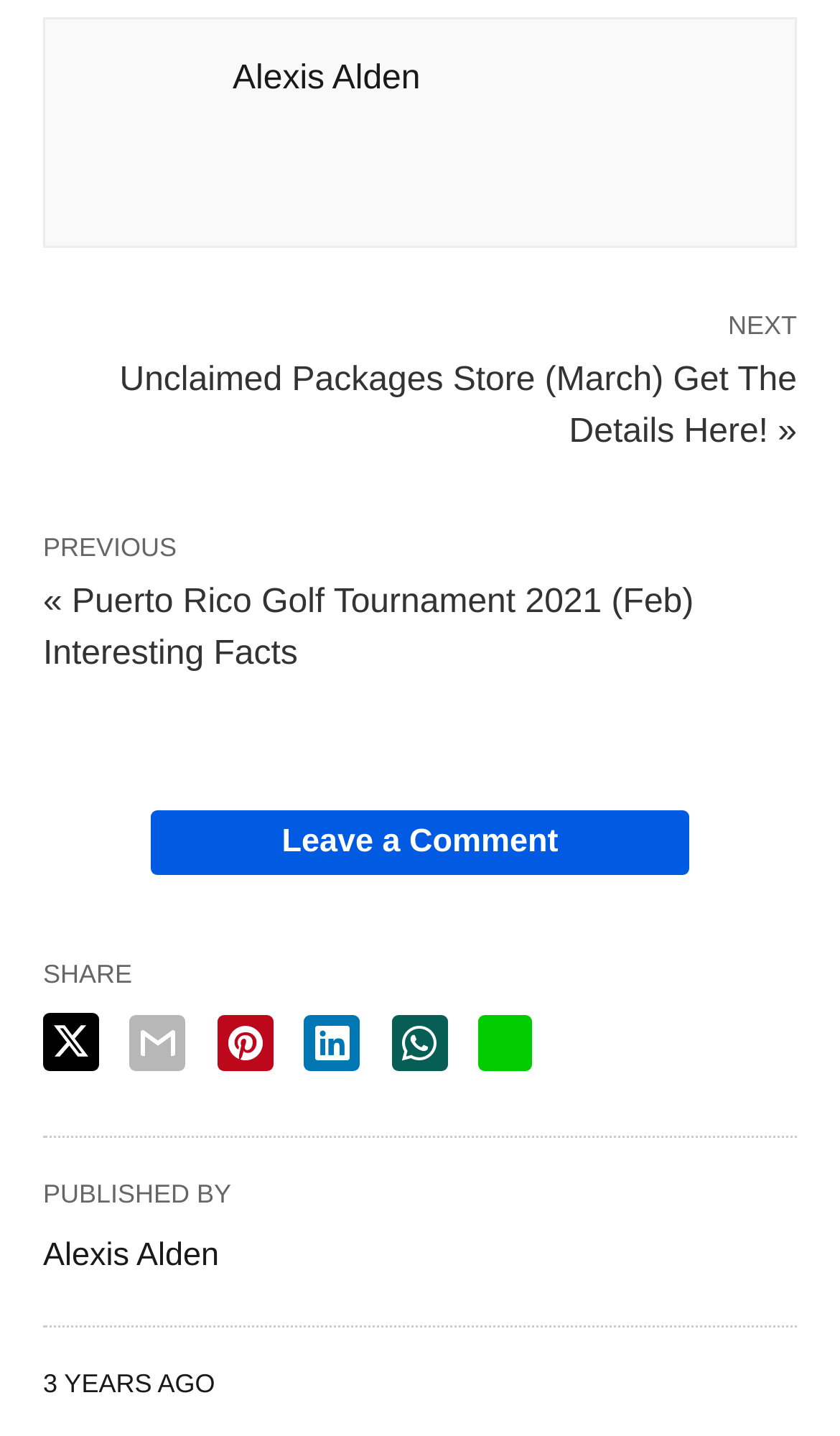Identify the bounding box coordinates for the UI element that matches this description: "aria-label="line share" title="line share"".

[0.57, 0.707, 0.634, 0.746]